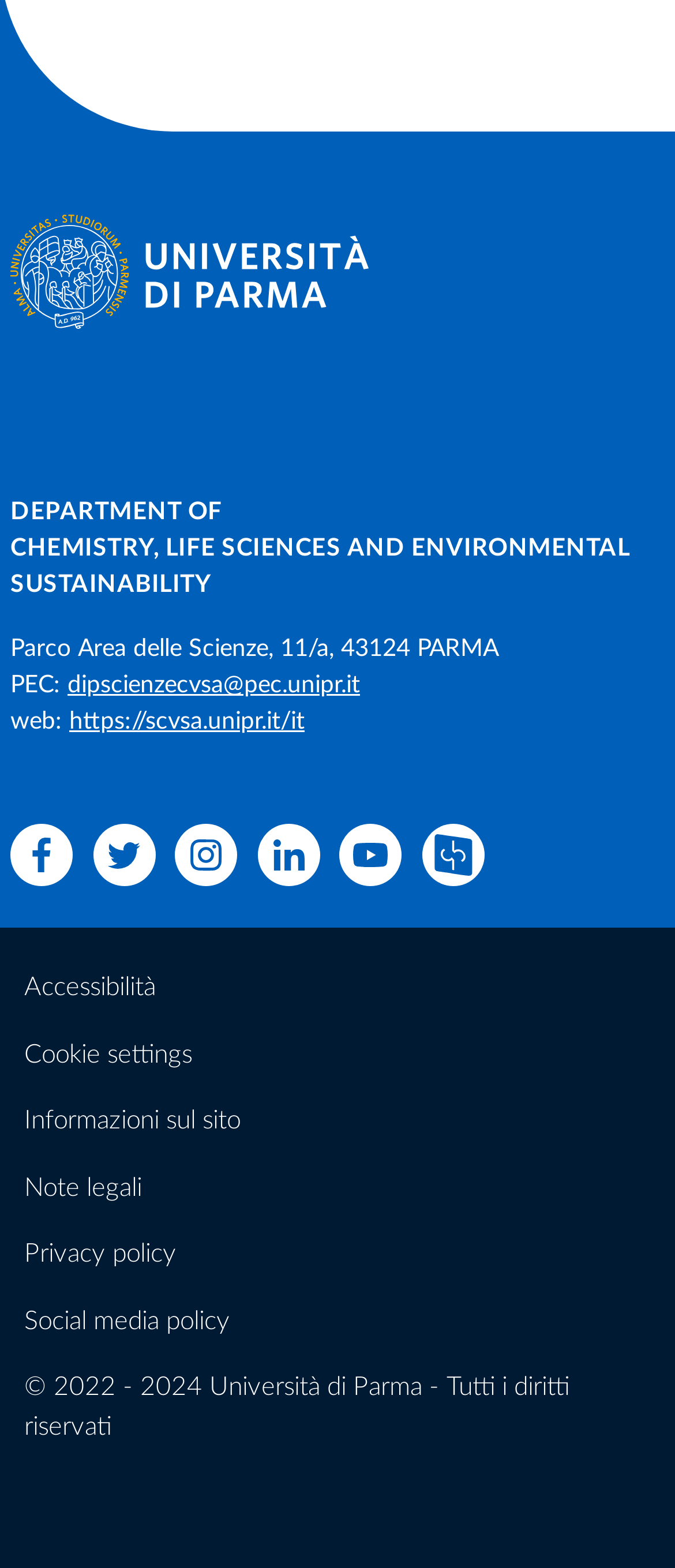What is the name of the university?
Give a detailed response to the question by analyzing the screenshot.

The name of the university can be found in the link element with the text 'Università degli Studi di Parma' at the top of the webpage, which is also accompanied by an image with the same name.